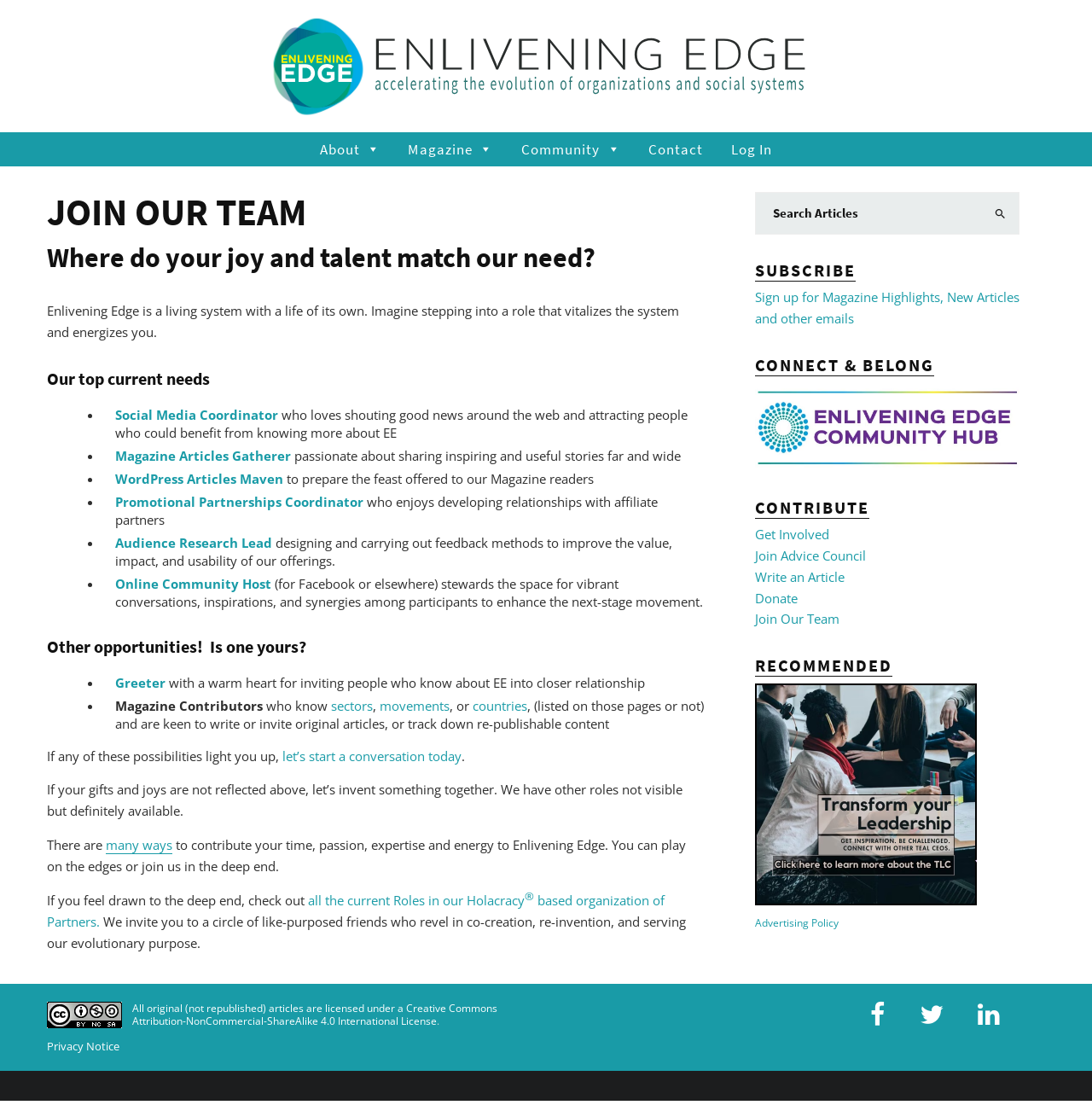Please identify the primary heading of the webpage and give its text content.

JOIN OUR TEAM